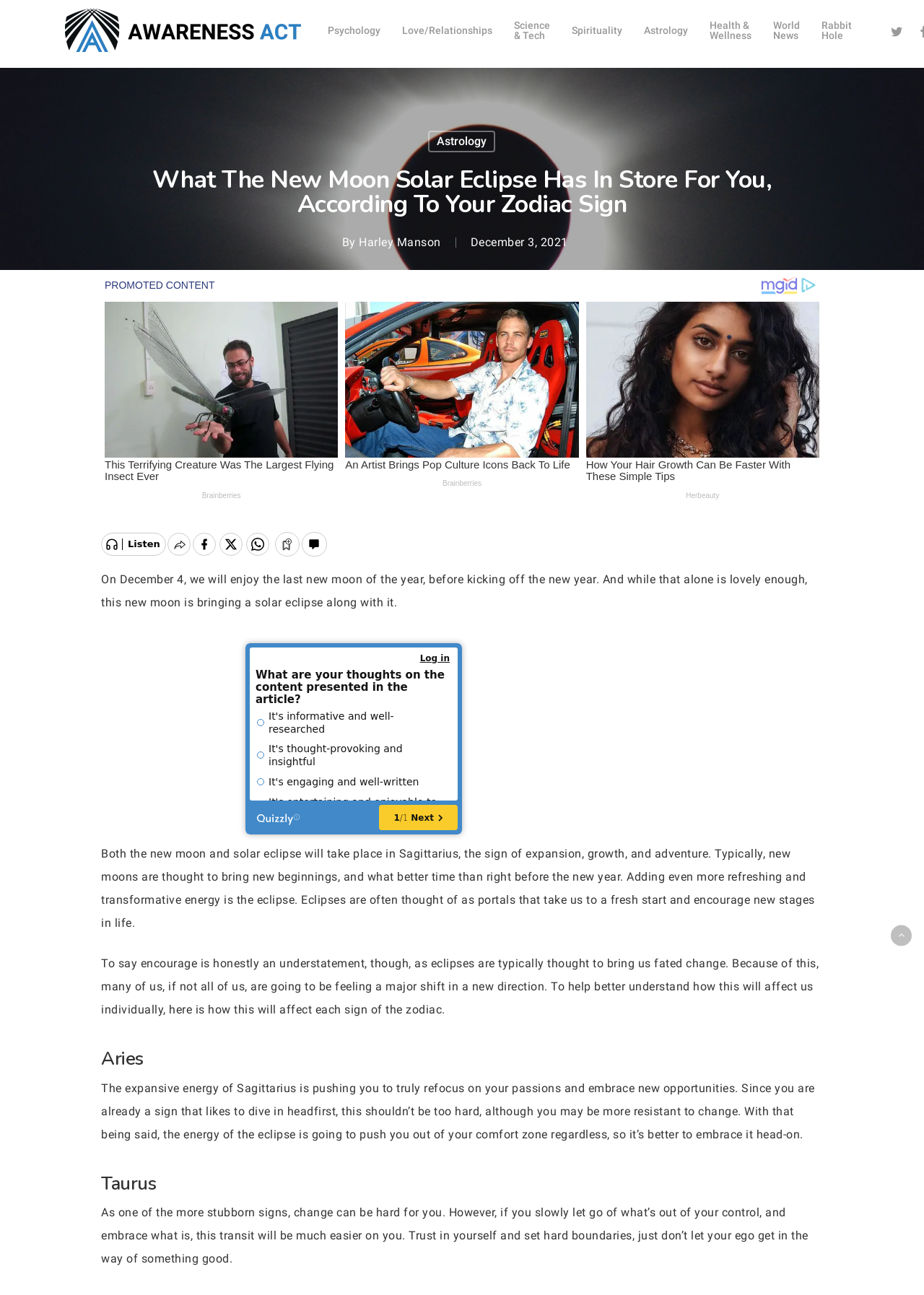Given the element description Psychology, identify the bounding box coordinates for the UI element on the webpage screenshot. The format should be (top-left x, top-left y, bottom-right x, bottom-right y), with values between 0 and 1.

[0.355, 0.02, 0.412, 0.027]